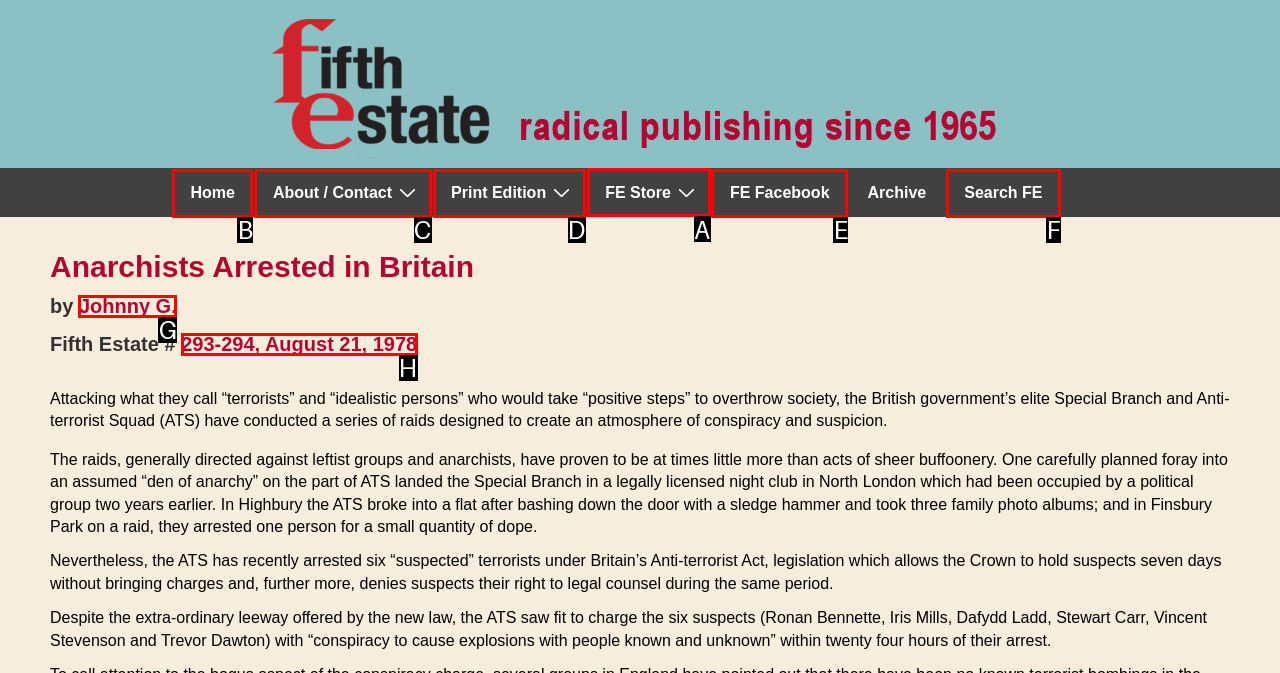Select the appropriate bounding box to fulfill the task: Visit FE Store Respond with the corresponding letter from the choices provided.

A